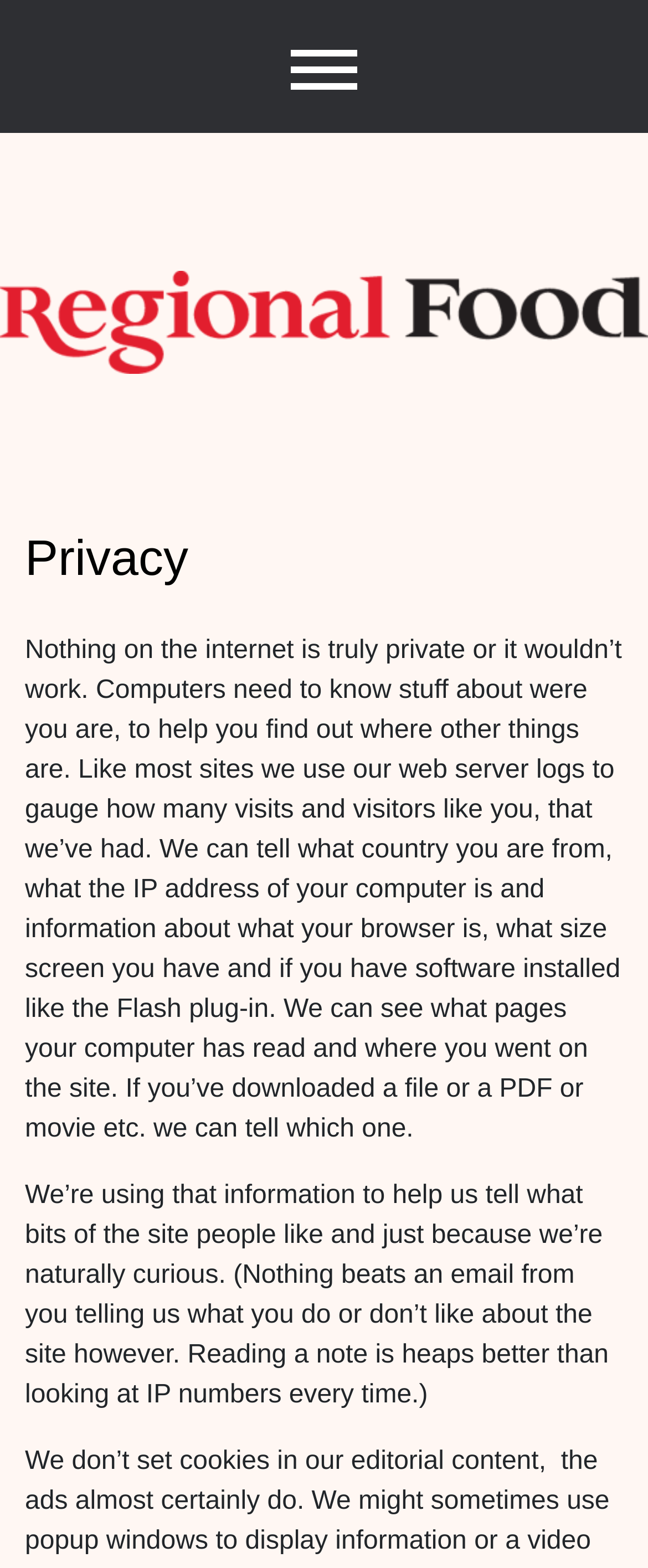Describe all the key features and sections of the webpage thoroughly.

The webpage is about the privacy policy of Regional Food Australia Archive. At the top, there is a button and a link to the Regional Food Australia Archive, which is accompanied by an image with the same name. Below this, there is a link to the same archive, taking up most of the width of the page. 

To the left, there is a heading "People Places And Produce" and a header "Privacy" which is positioned above a block of text. This text explains that the website collects information about visitors, such as their country, IP address, browser, and screen size, in order to understand how people use the site and to improve it. The text also mentions that the website can see which pages visitors have read and which files they have downloaded. 

Below this text, there is another block of text that explains that the website uses this information to understand what parts of the site are popular and to satisfy their curiosity. The text also encourages visitors to provide feedback about the site via email, as this is more personal and valuable than just looking at IP numbers.